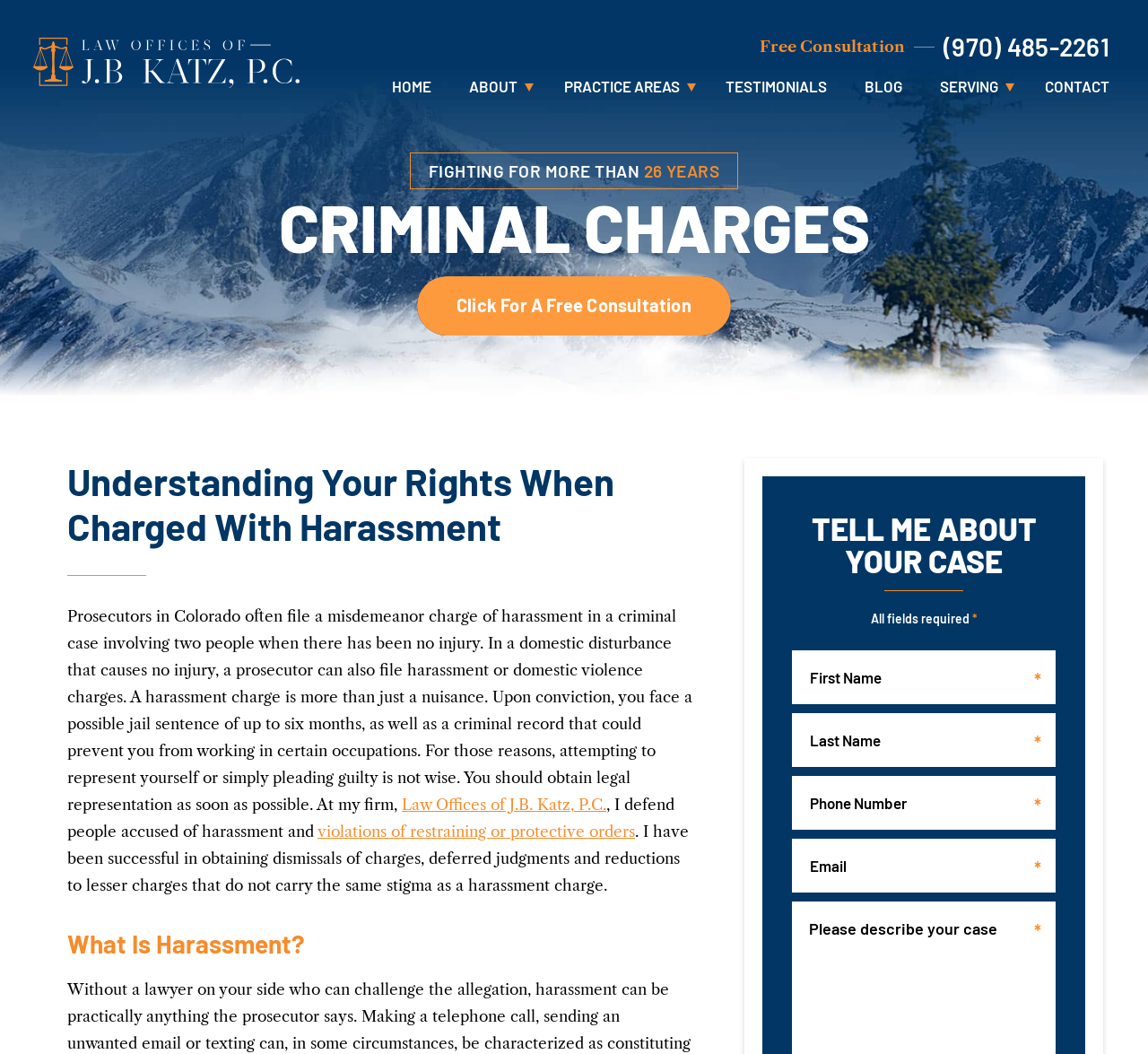Construct a comprehensive caption that outlines the webpage's structure and content.

This webpage is about the Law Office of J.B. Katz, a criminal defense attorney specializing in harassment charges. At the top left, there is a link to the law office's name, accompanied by an image. On the top right, there is a call-to-action button "Free Consultation" and a phone number "(970) 485-2261" to arrange a consultation.

Below the top section, there is a navigation menu with links to "HOME", "ABOUT", "PRACTICE AREAS", "TESTIMONIALS", "BLOG", "CONTACT", and "SERVING". 

In the main content area, there is a heading "Understanding Your Rights When Charged With Harassment" followed by a lengthy paragraph explaining the consequences of harassment charges and the importance of seeking legal representation. The text also mentions the law office's expertise in defending people accused of harassment and related charges.

Further down, there is a heading "What Is Harassment?" and a call-to-action section with a heading "TELL ME ABOUT YOUR CASE" and four required text boxes to input information.